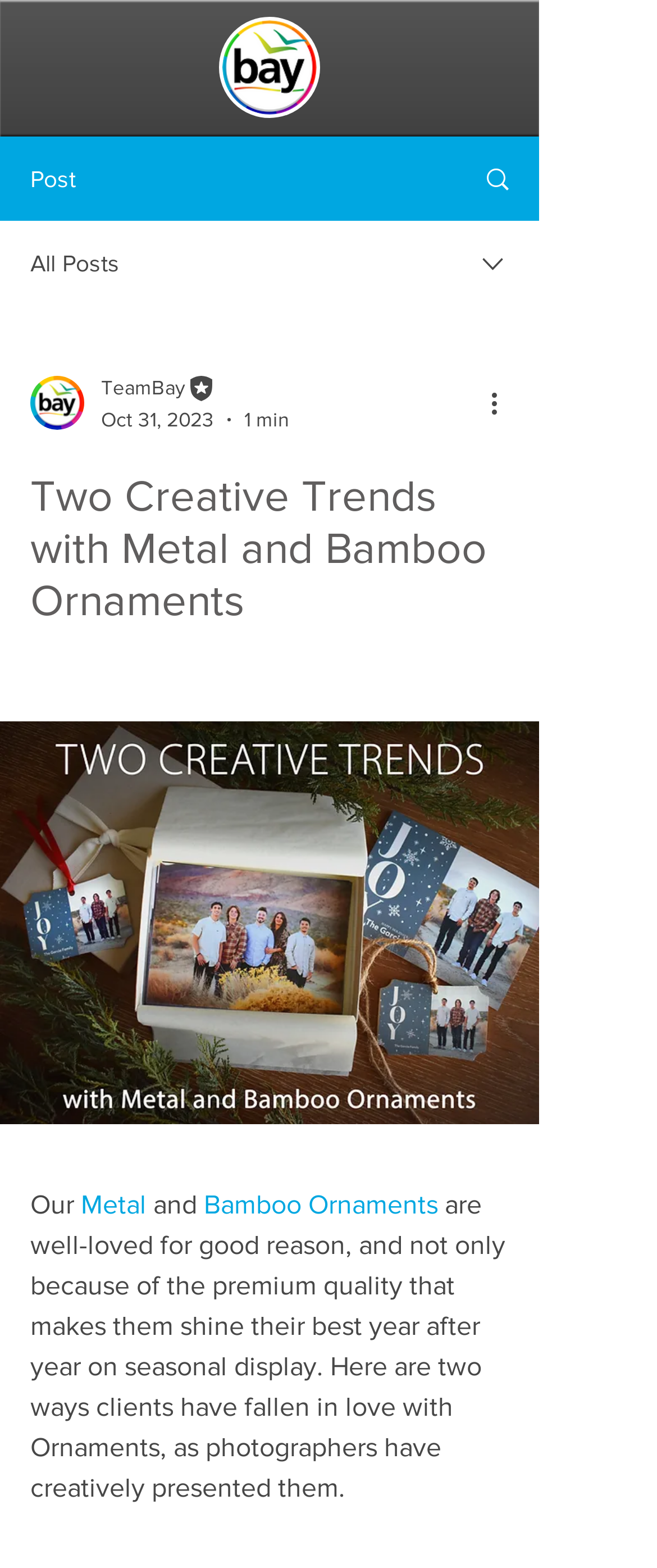Reply to the question with a single word or phrase:
What is the logo of the website?

Bay Photo Logo